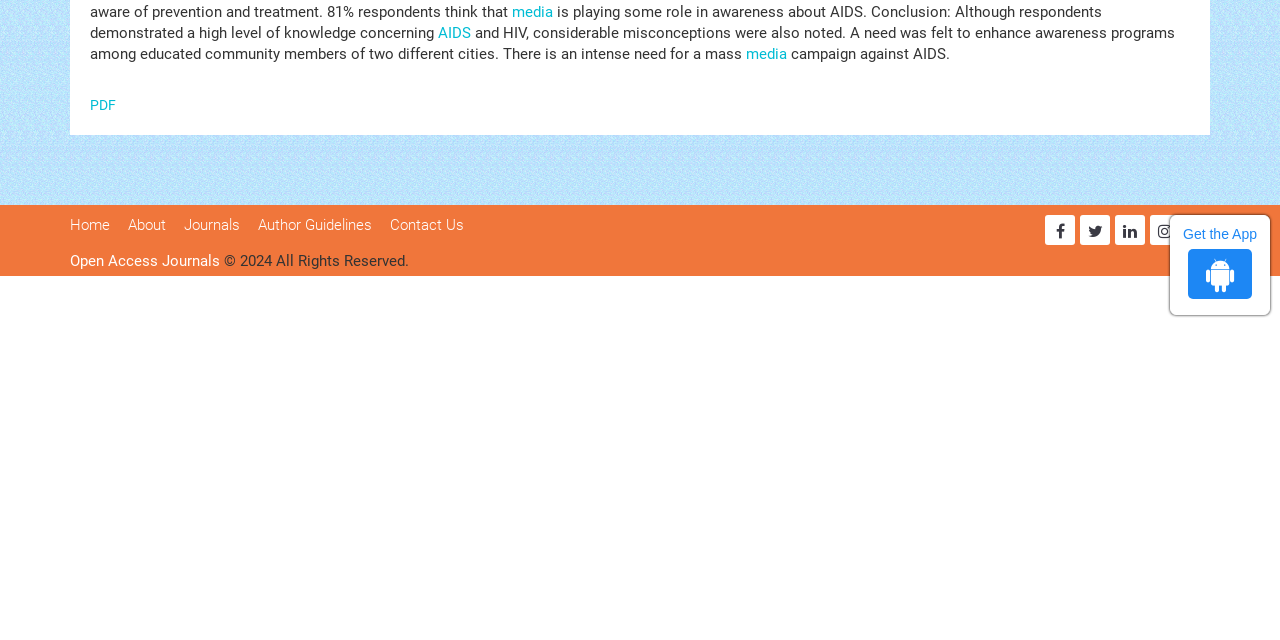Identify and provide the bounding box for the element described by: "Contact Us".

[0.305, 0.337, 0.362, 0.365]